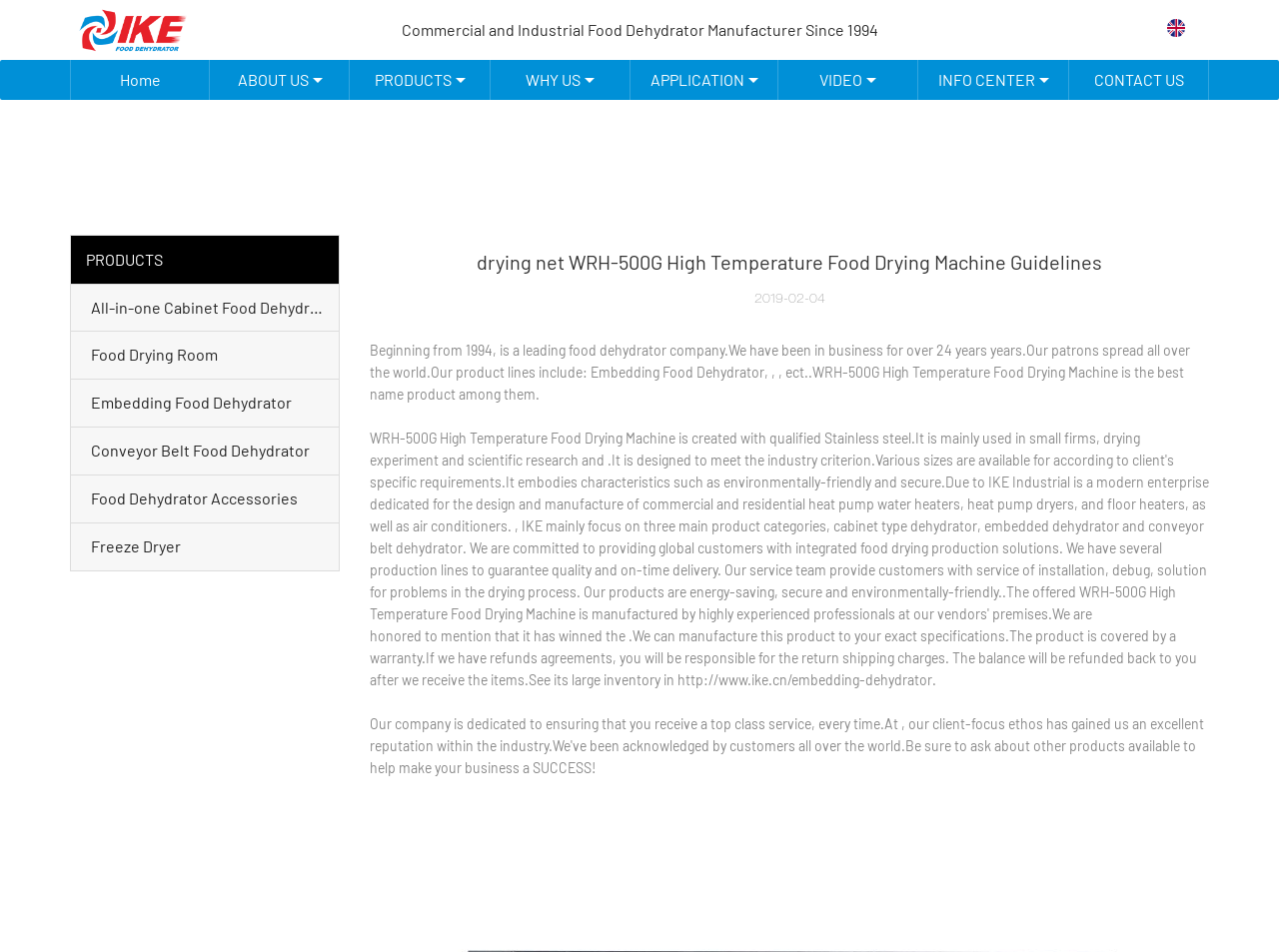Please identify the bounding box coordinates of the clickable region that I should interact with to perform the following instruction: "Check the company's news". The coordinates should be expressed as four float numbers between 0 and 1, i.e., [left, top, right, bottom].

[0.912, 0.02, 0.927, 0.039]